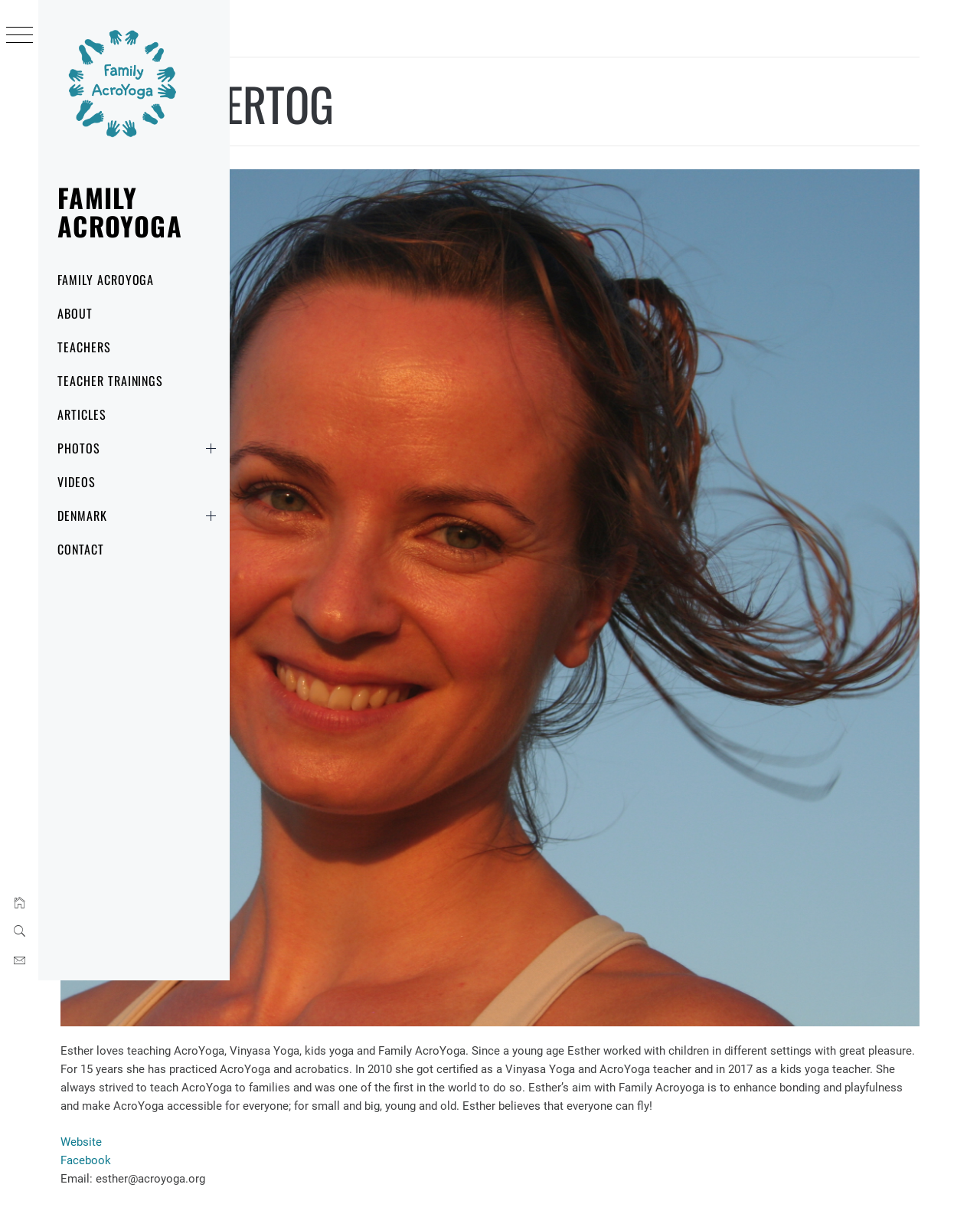Please examine the image and provide a detailed answer to the question: What is Esther's profession?

Based on the webpage content, Esther is a yoga teacher who teaches AcroYoga, Vinyasa Yoga, kids yoga, and Family AcroYoga. This information is obtained from the article section of the webpage, which describes Esther's background and experience.